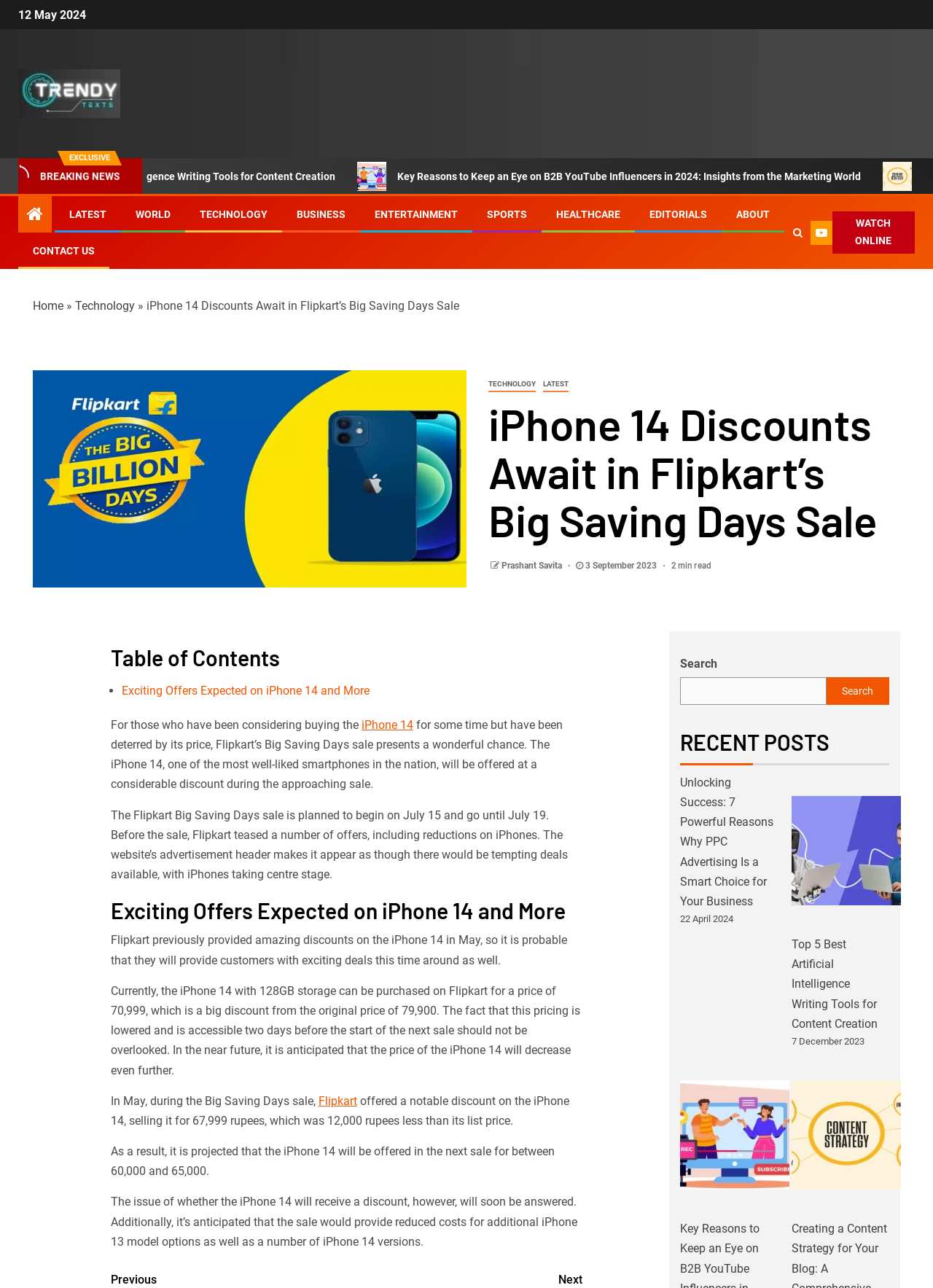Describe all the visual and textual components of the webpage comprehensively.

This webpage appears to be a news article or blog post about iPhone 14 discounts during Flipkart's Big Saving Days sale. At the top of the page, there is a date "12 May 2024" and a link to the website's logo "Trendy Texts" with an accompanying image. Below this, there are two highlighted sections, one labeled "EXCLUSIVE" and another labeled "BREAKING NEWS".

The main content of the article is divided into sections, with headings and paragraphs of text. The article discusses the upcoming sale on iPhone 14 and the expected discounts. There are also links to other related articles and a table of contents on the side.

On the right side of the page, there are several links to different categories, such as "LATEST", "WORLD", "TECHNOLOGY", "BUSINESS", "ENTERTAINMENT", "SPORTS", and "HEALTHCARE". Below these links, there is a search bar with a button.

Further down the page, there is a section labeled "RECENT POSTS" with links to other articles, including "Unlocking Success: 7 Powerful Reasons Why PPC Advertising Is a Smart Choice for Your Business", "Top 5 Best Artificial Intelligence Writing Tools for Content Creation", and "Key Reasons to Keep an Eye on B2B YouTube Influencers in 2024: Insights from the Marketing World". Each of these links has an accompanying image and a timestamp.

At the bottom of the page, there is a navigation section with links to "Home", "Technology", and the current article "iPhone 14 Discounts Await in Flipkart’s Big Saving Days Sale".